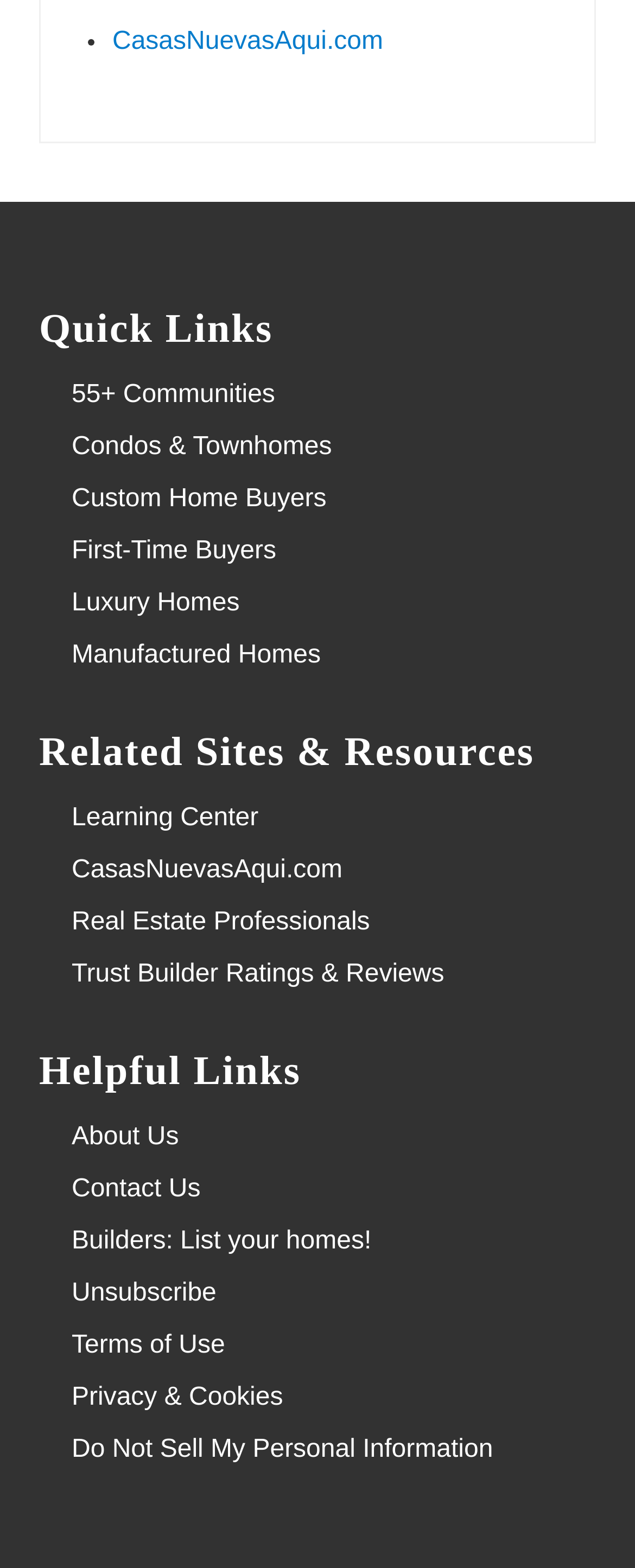Pinpoint the bounding box coordinates of the clickable element needed to complete the instruction: "Read Terms of Use". The coordinates should be provided as four float numbers between 0 and 1: [left, top, right, bottom].

[0.113, 0.849, 0.354, 0.867]